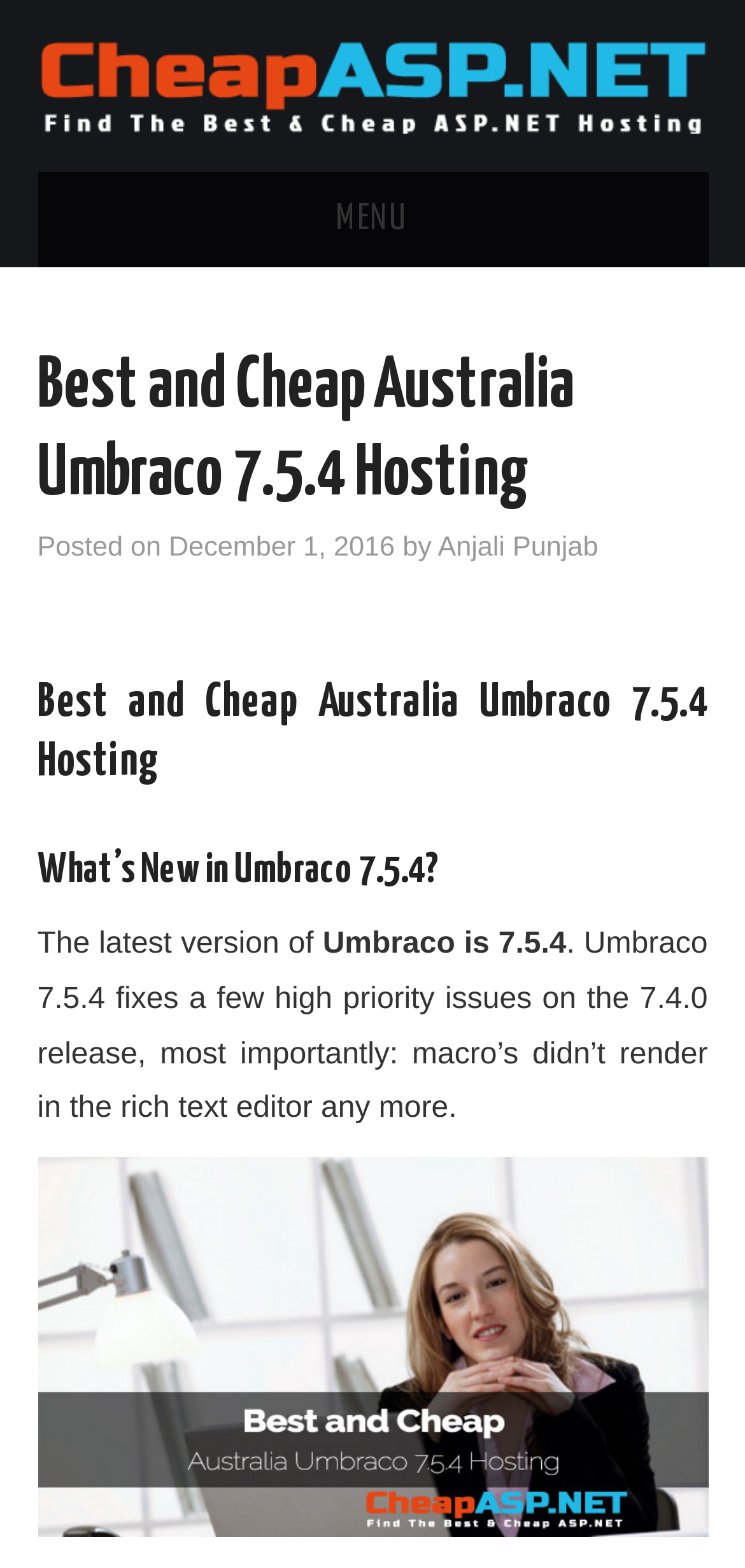Find the bounding box coordinates of the area to click in order to follow the instruction: "select BREAST CANCER".

None